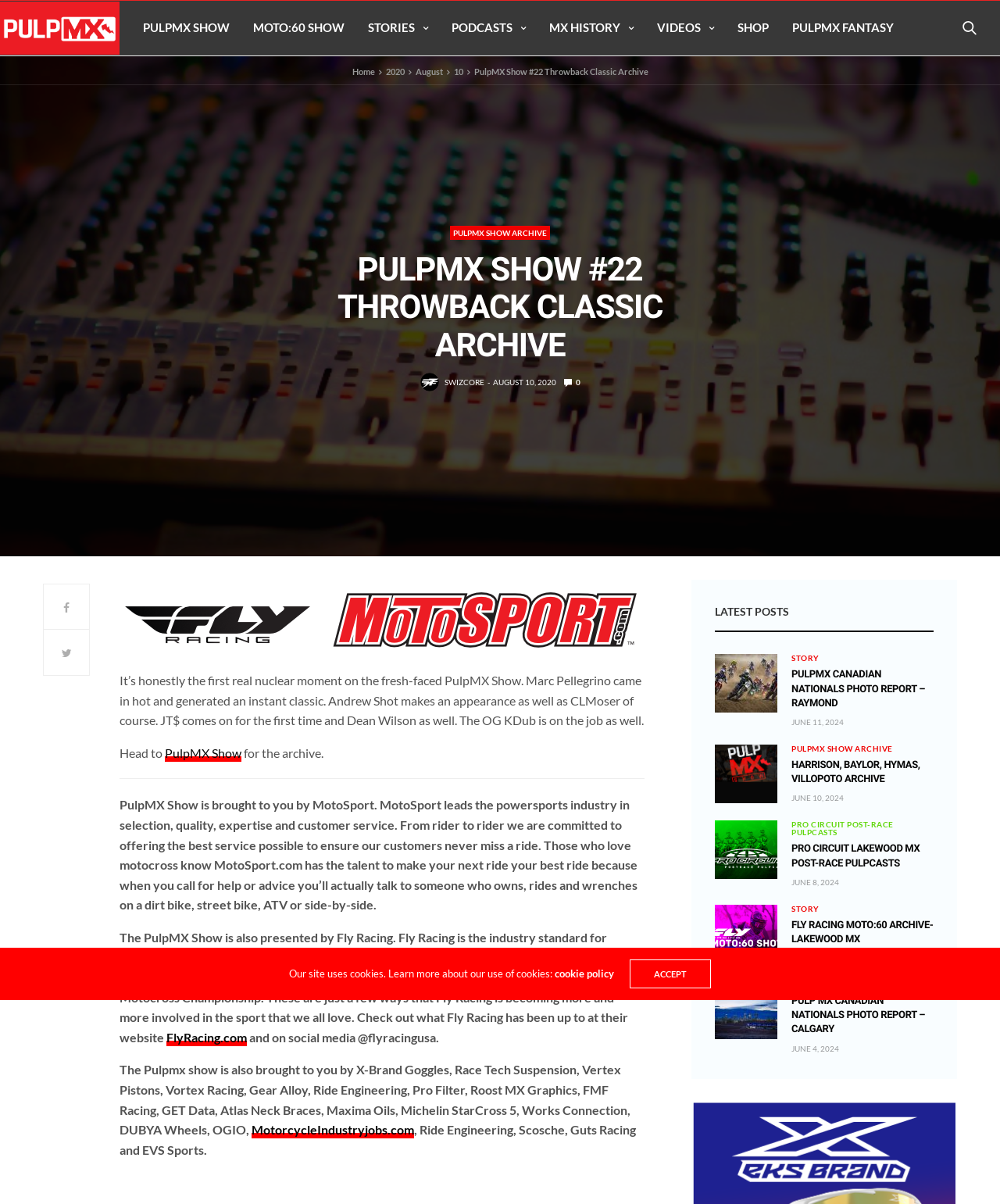What is the name of the company that leads the powersports industry in selection, quality, expertise, and customer service?
Analyze the image and provide a thorough answer to the question.

I found the answer by reading the text that describes the sponsors of the PulpMX Show. The text mentions that MotoSport leads the powersports industry in selection, quality, expertise, and customer service.